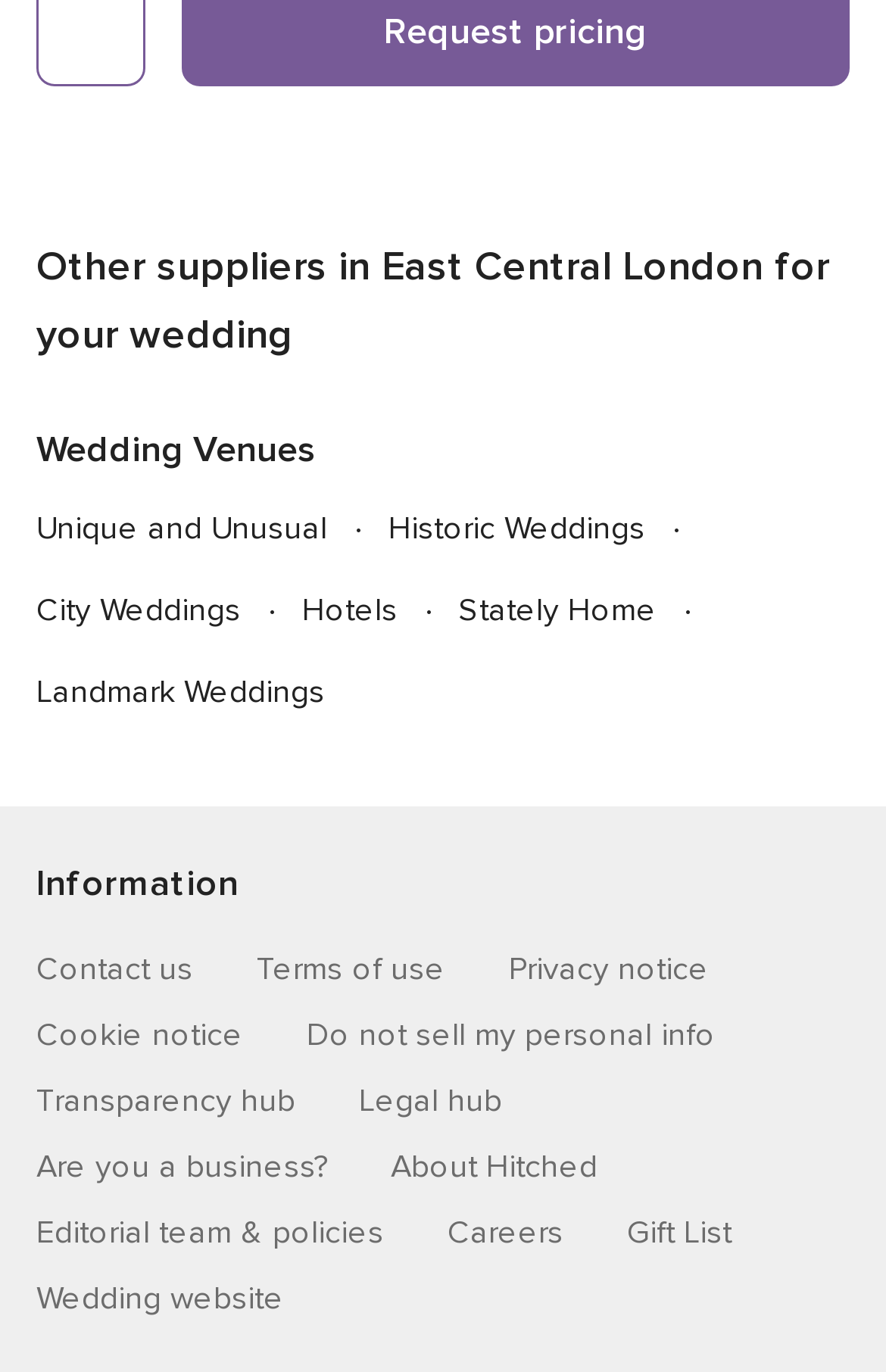Pinpoint the bounding box coordinates for the area that should be clicked to perform the following instruction: "Click on 'My Passion for Writing'".

None